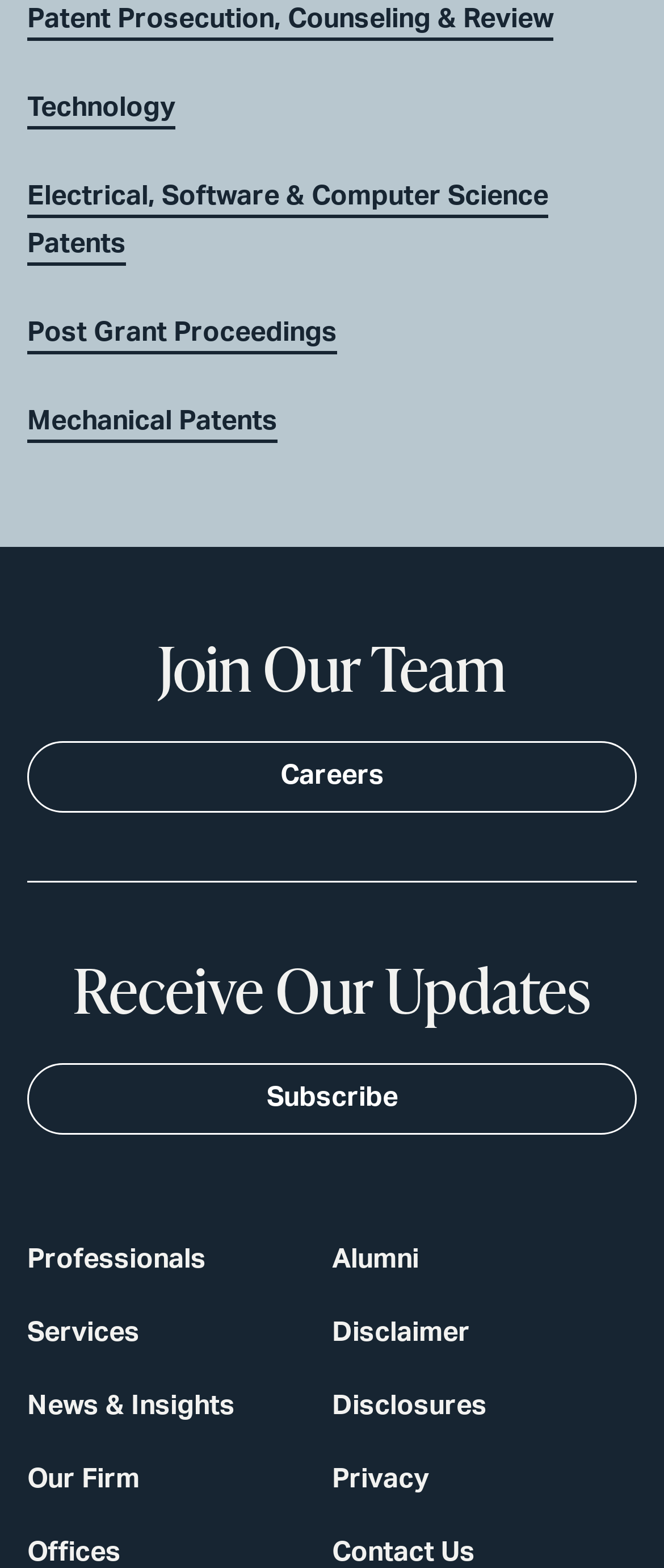Please identify the bounding box coordinates of the element that needs to be clicked to perform the following instruction: "Subscribe to updates".

[0.041, 0.679, 0.959, 0.723]